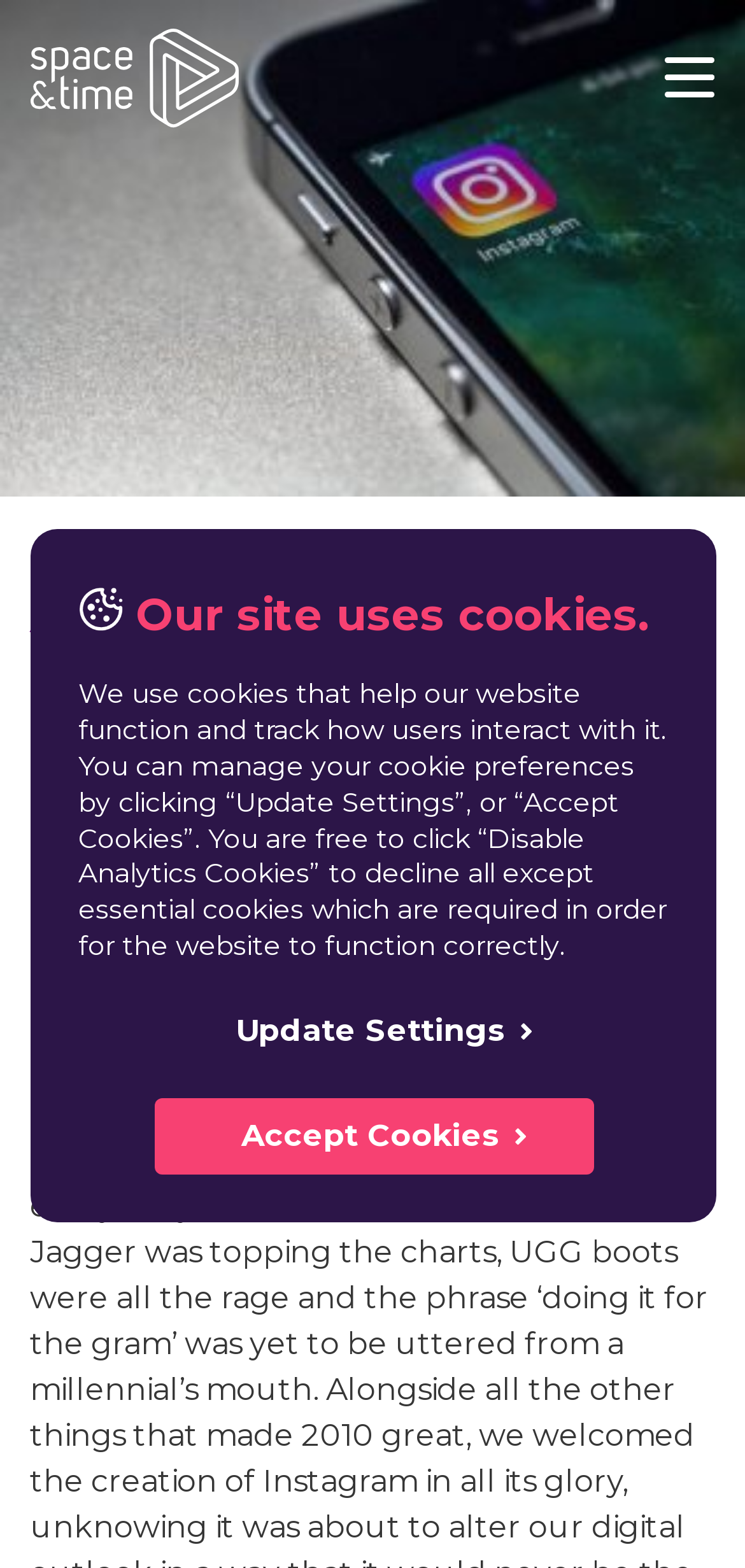What is the date of the article?
Look at the image and answer the question with a single word or phrase.

October 21st 2020